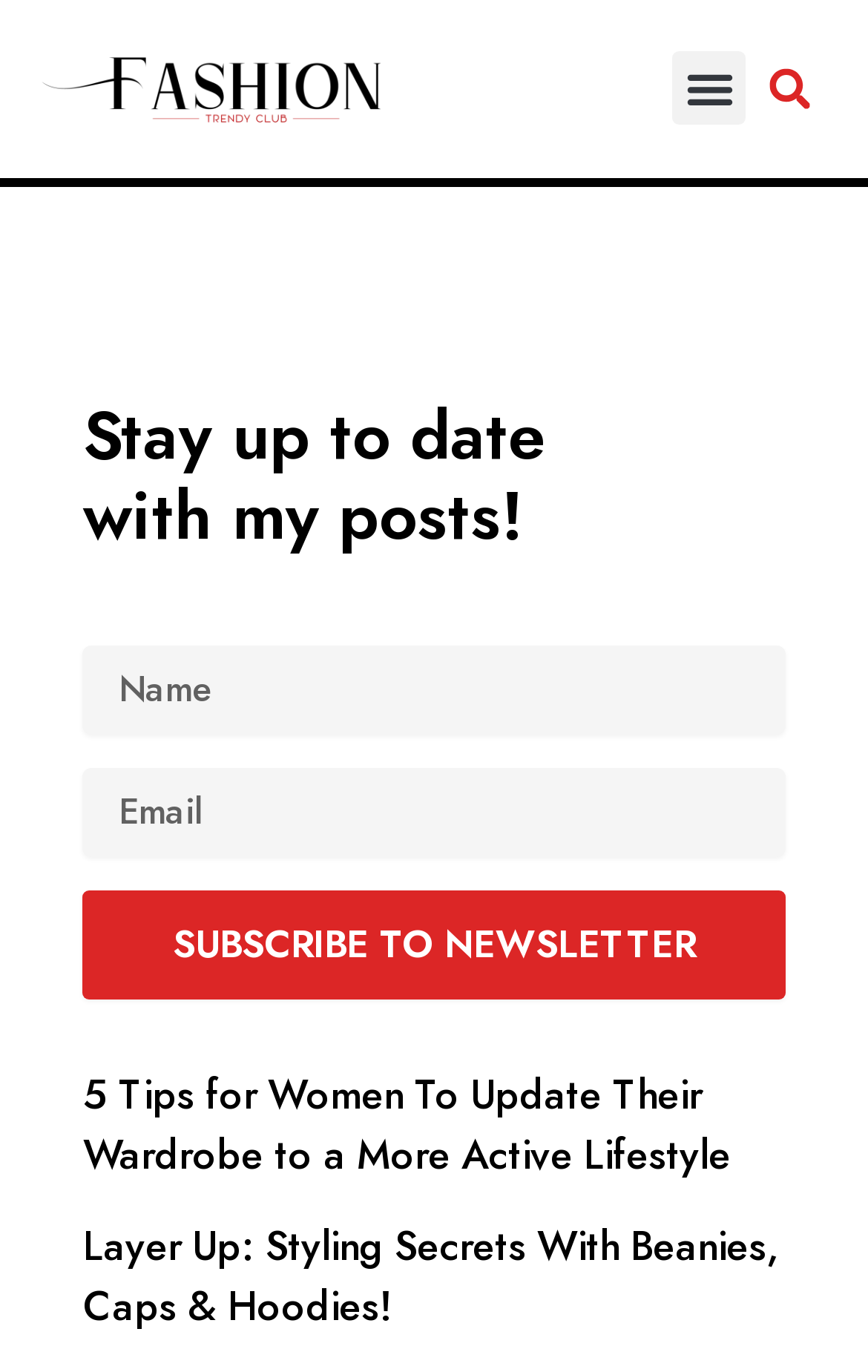How many images are on the webpage?
Answer with a single word or phrase, using the screenshot for reference.

1